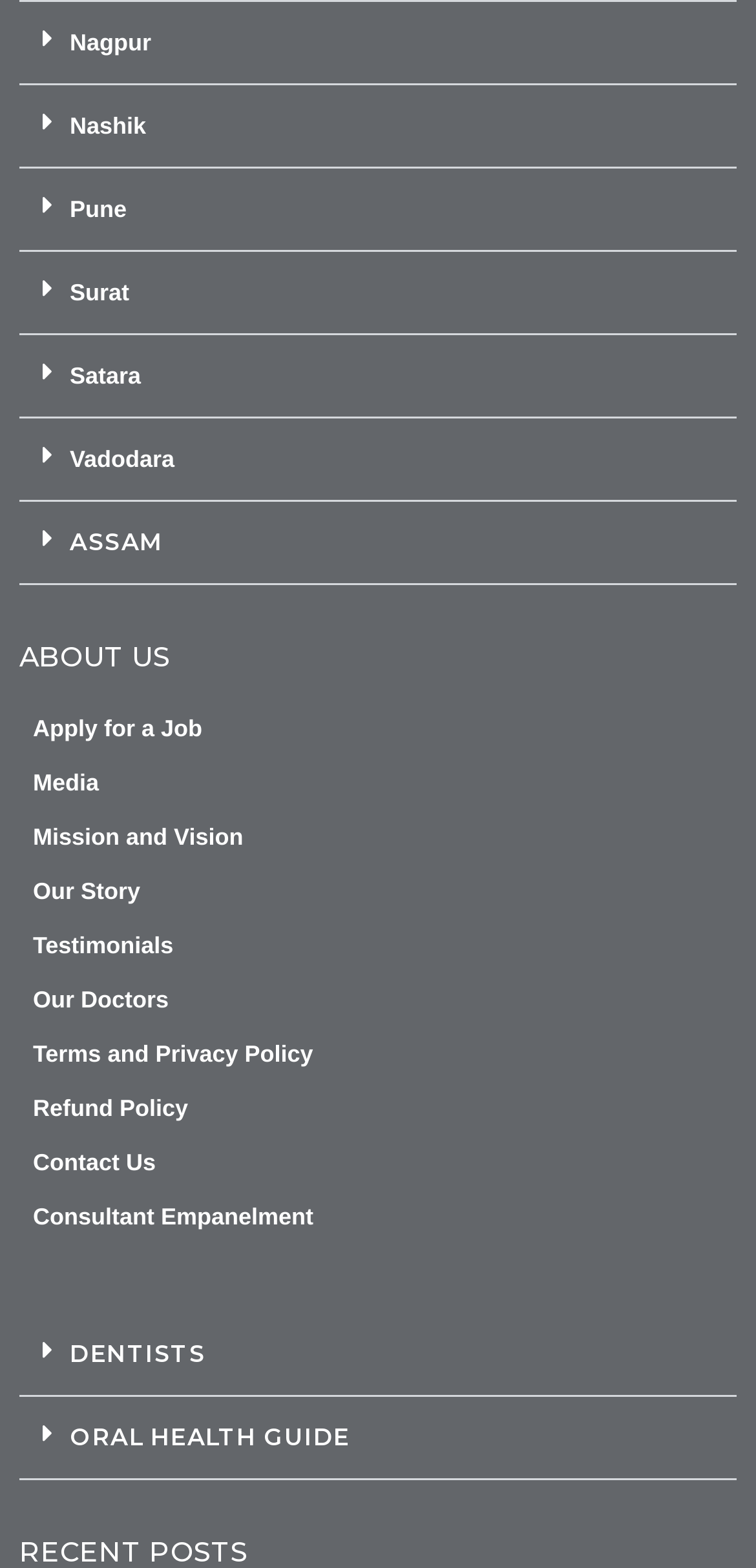Please specify the bounding box coordinates of the area that should be clicked to accomplish the following instruction: "Apply for a Job". The coordinates should consist of four float numbers between 0 and 1, i.e., [left, top, right, bottom].

[0.044, 0.454, 0.974, 0.476]